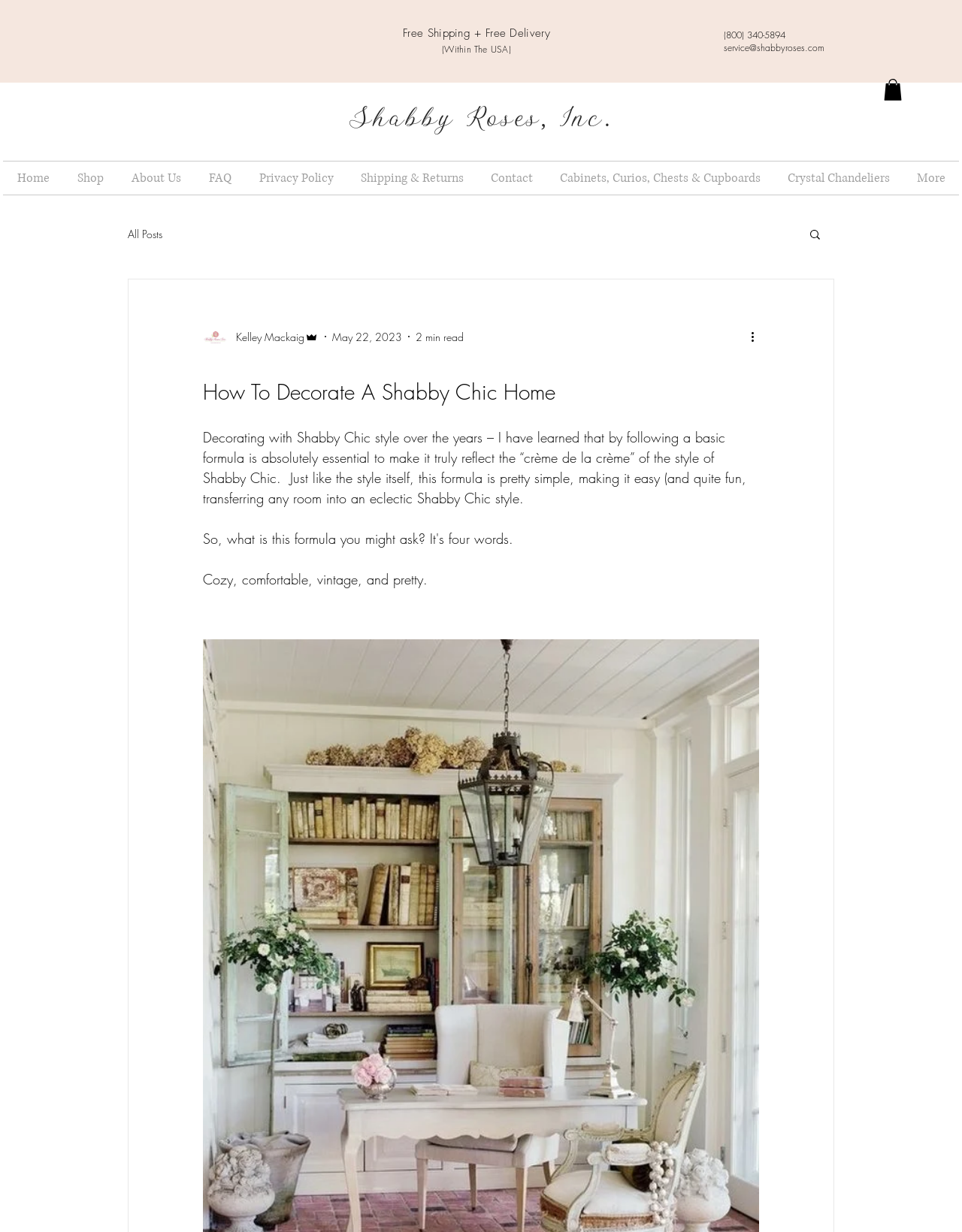Determine the bounding box coordinates (top-left x, top-left y, bottom-right x, bottom-right y) of the UI element described in the following text: Pin it Pin on Pinterest

None